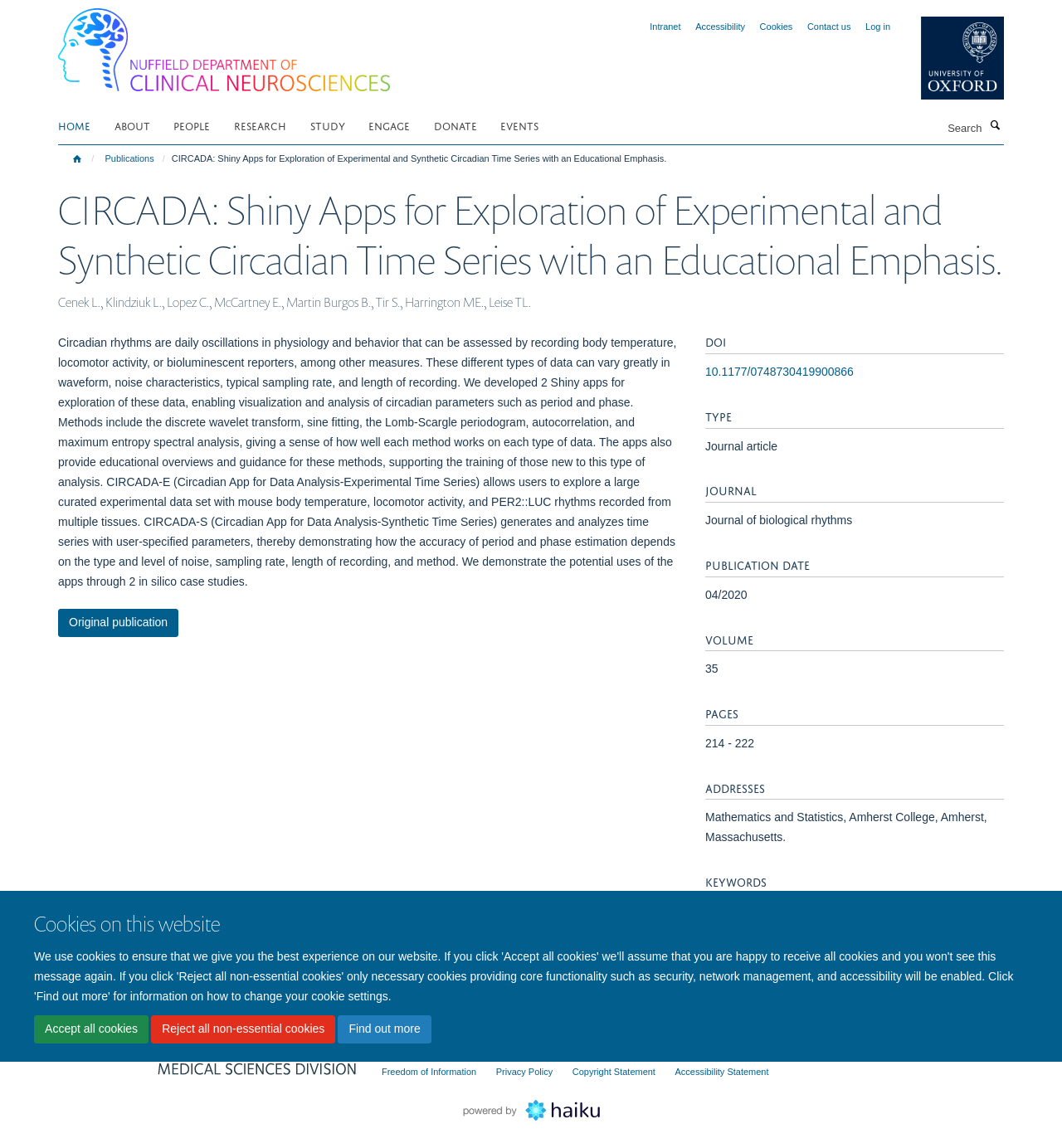Please answer the following question as detailed as possible based on the image: 
What is the purpose of the CIRCADA apps?

I found the answer by reading the main content of the webpage, which describes the CIRCADA apps as tools for the exploration of circadian time series with an educational emphasis.